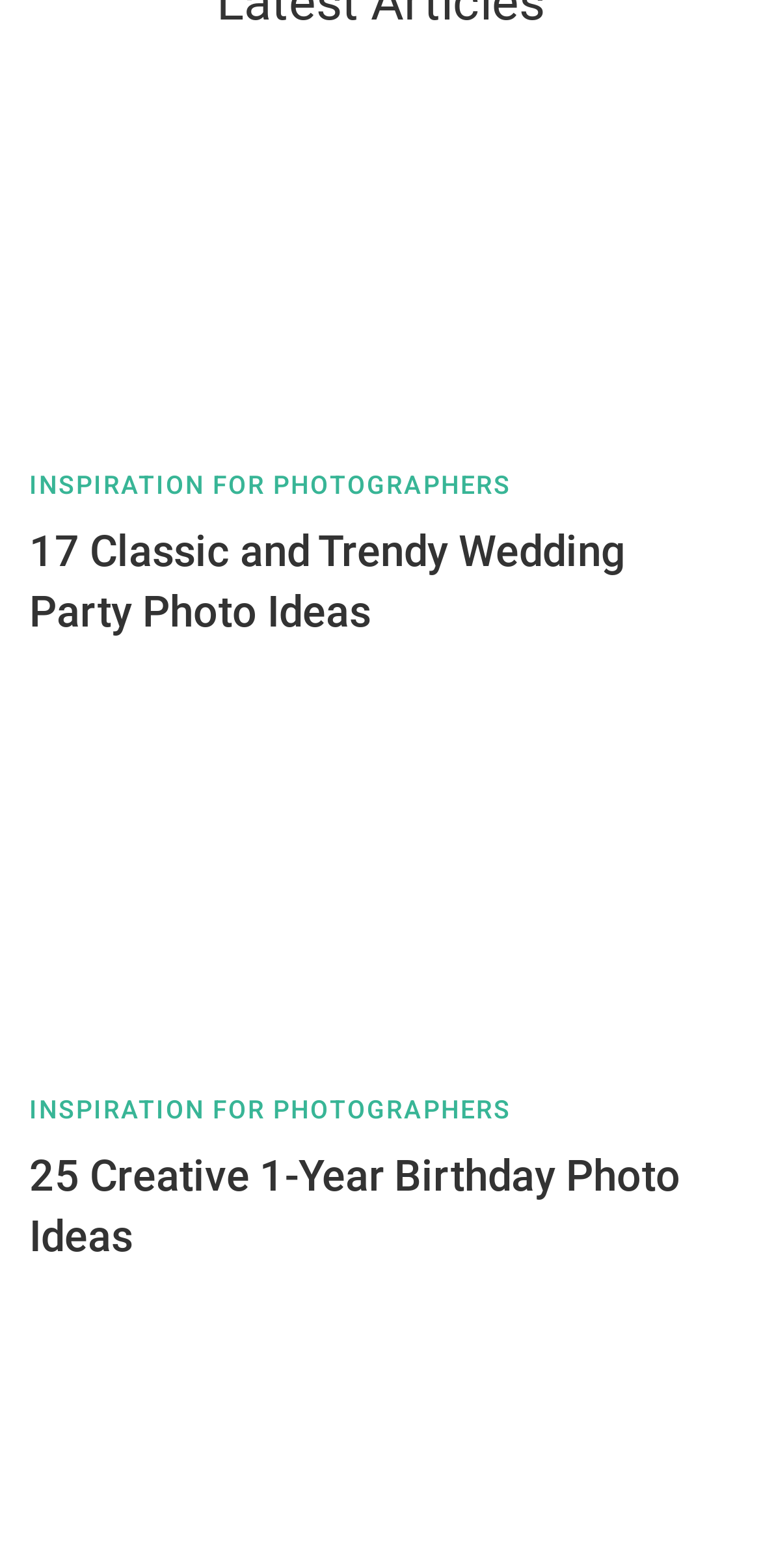Bounding box coordinates are given in the format (top-left x, top-left y, bottom-right x, bottom-right y). All values should be floating point numbers between 0 and 1. Provide the bounding box coordinate for the UI element described as: Inspiration for Photographers

[0.038, 0.297, 0.672, 0.321]